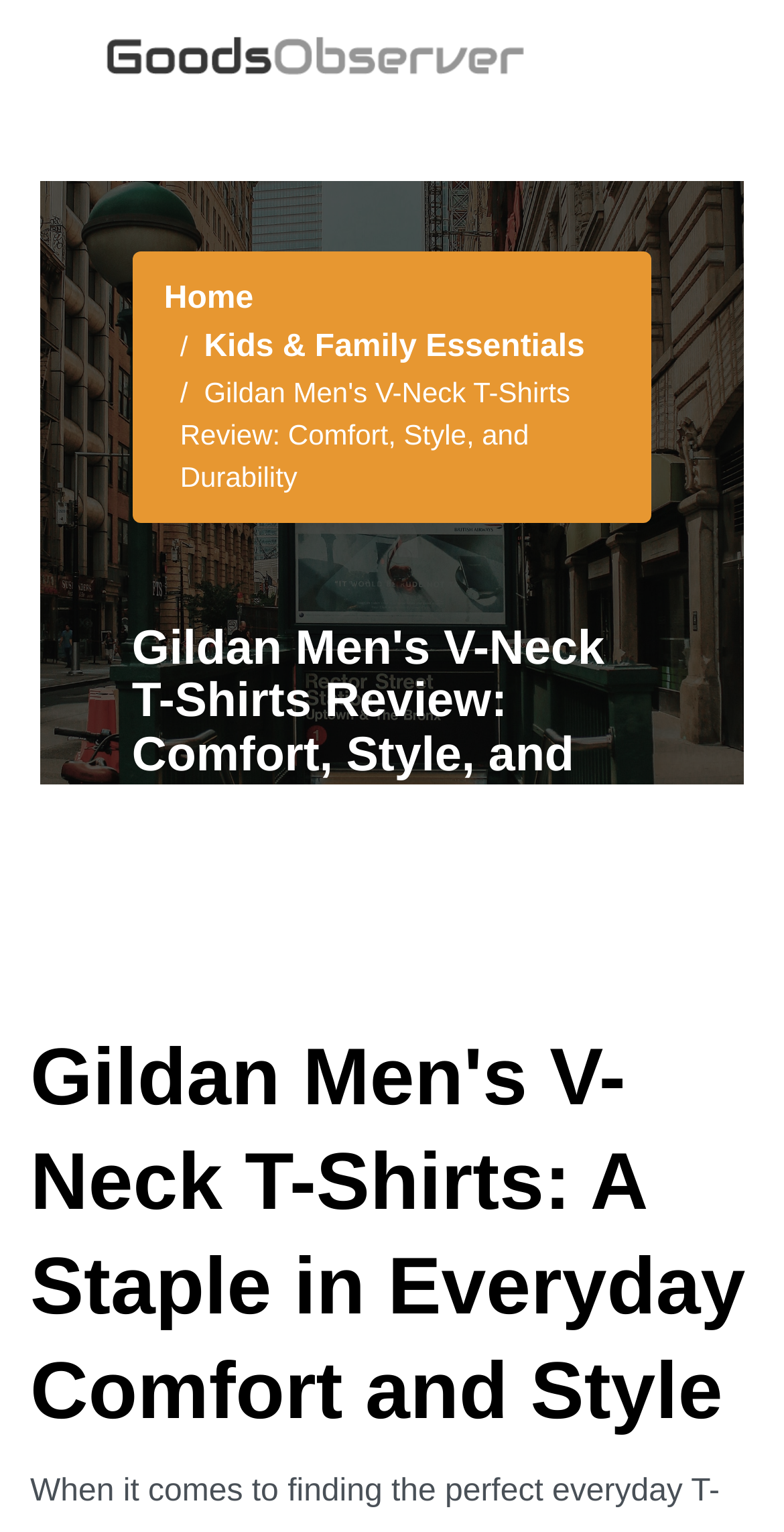What is the name of the website?
Refer to the image and provide a one-word or short phrase answer.

Goods Observer